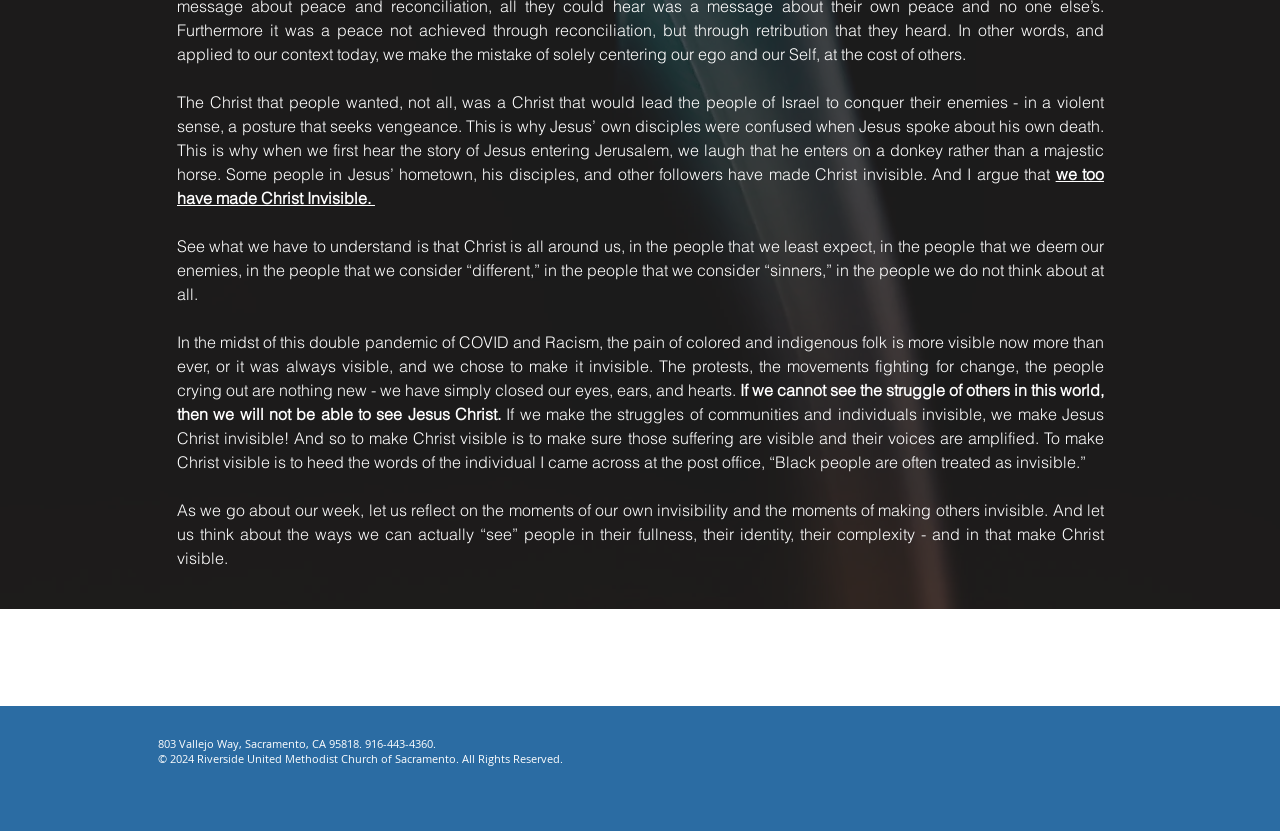Please determine the bounding box coordinates for the UI element described as: "aria-label="Google+ Clean"".

[0.822, 0.886, 0.845, 0.922]